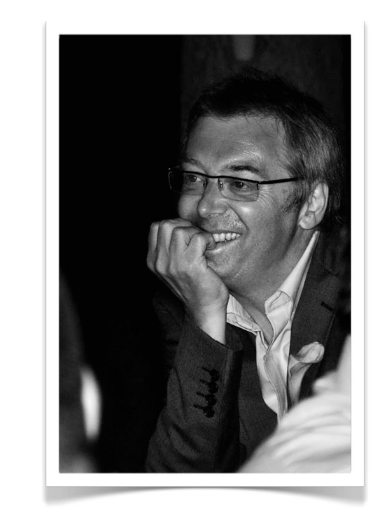What color is the man's jacket?
Give a thorough and detailed response to the question.

The caption describes the man's jacket as 'smart', which implies a formal or stylish attire, but does not specify a particular color. However, it can be inferred that the jacket is likely a dark color, possibly black, given the black-and-white tone of the photograph.